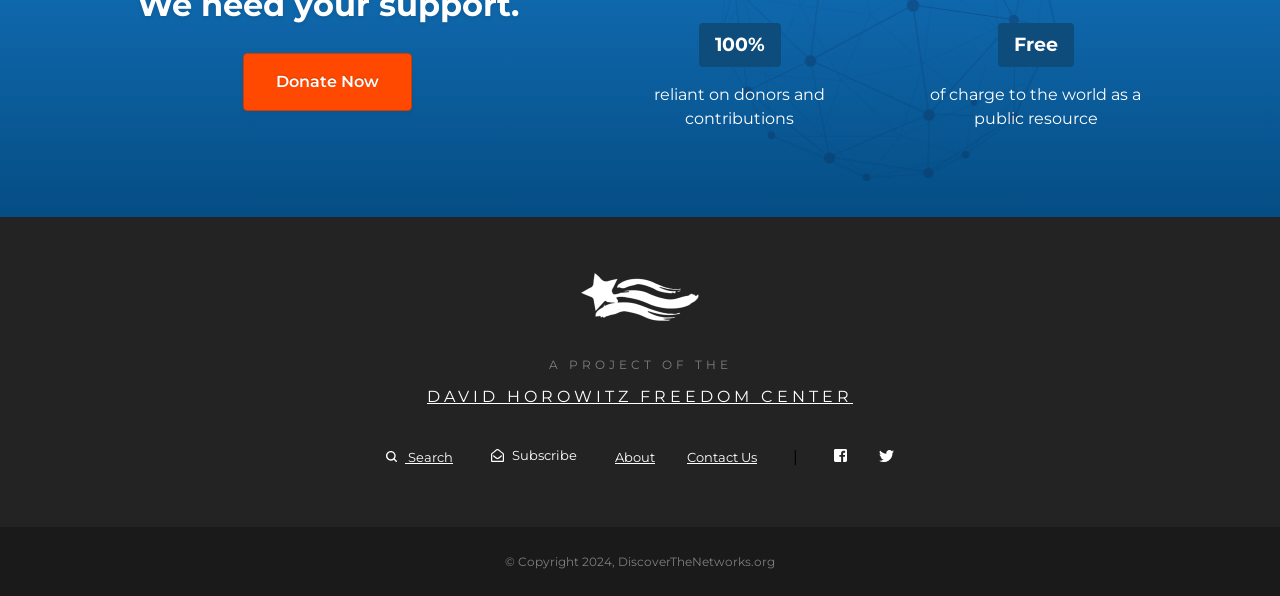What is the year of copyright mentioned on the webpage? From the image, respond with a single word or brief phrase.

2024